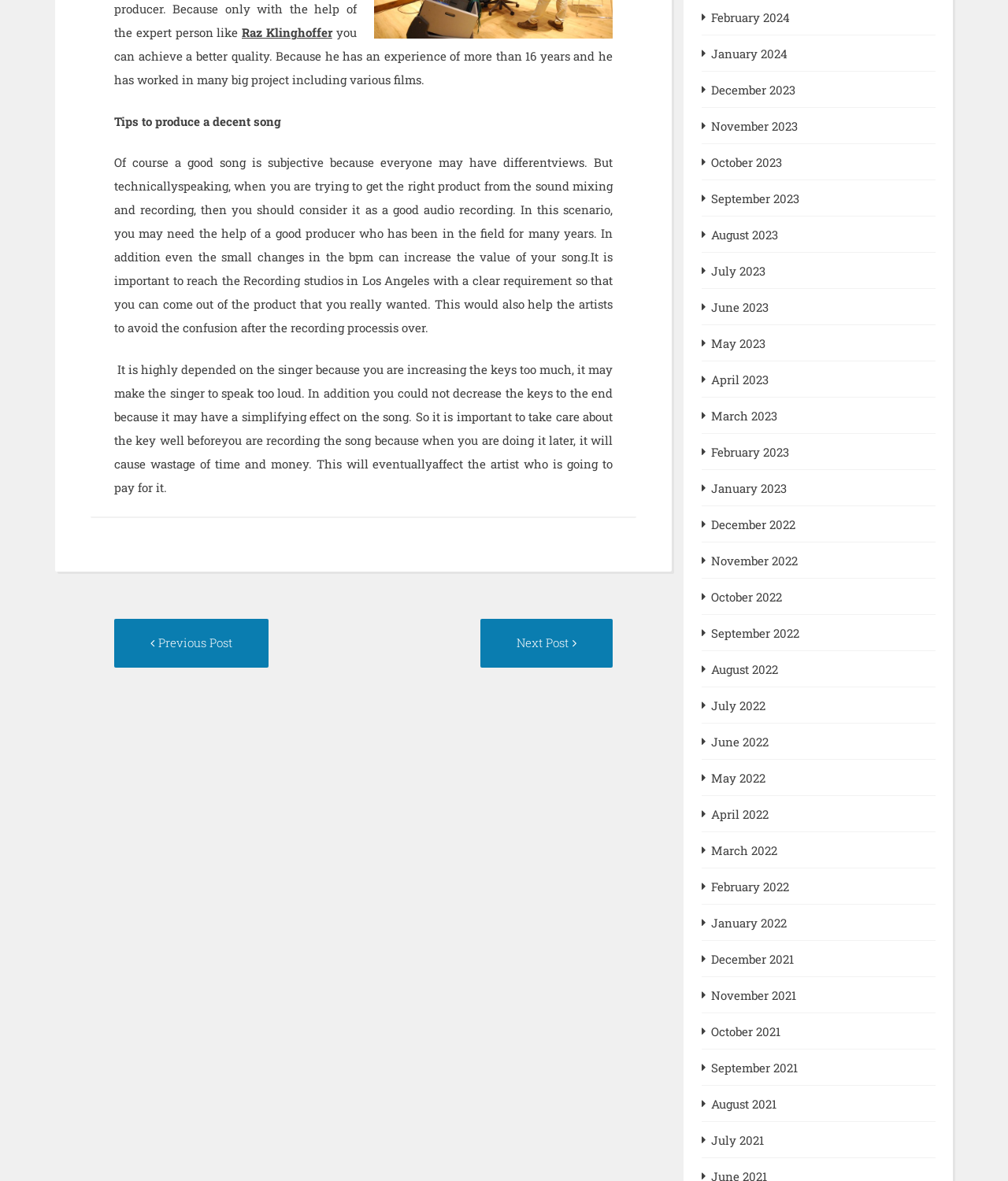Please indicate the bounding box coordinates for the clickable area to complete the following task: "Explore the Civil & Healthy Workplaces category". The coordinates should be specified as four float numbers between 0 and 1, i.e., [left, top, right, bottom].

None